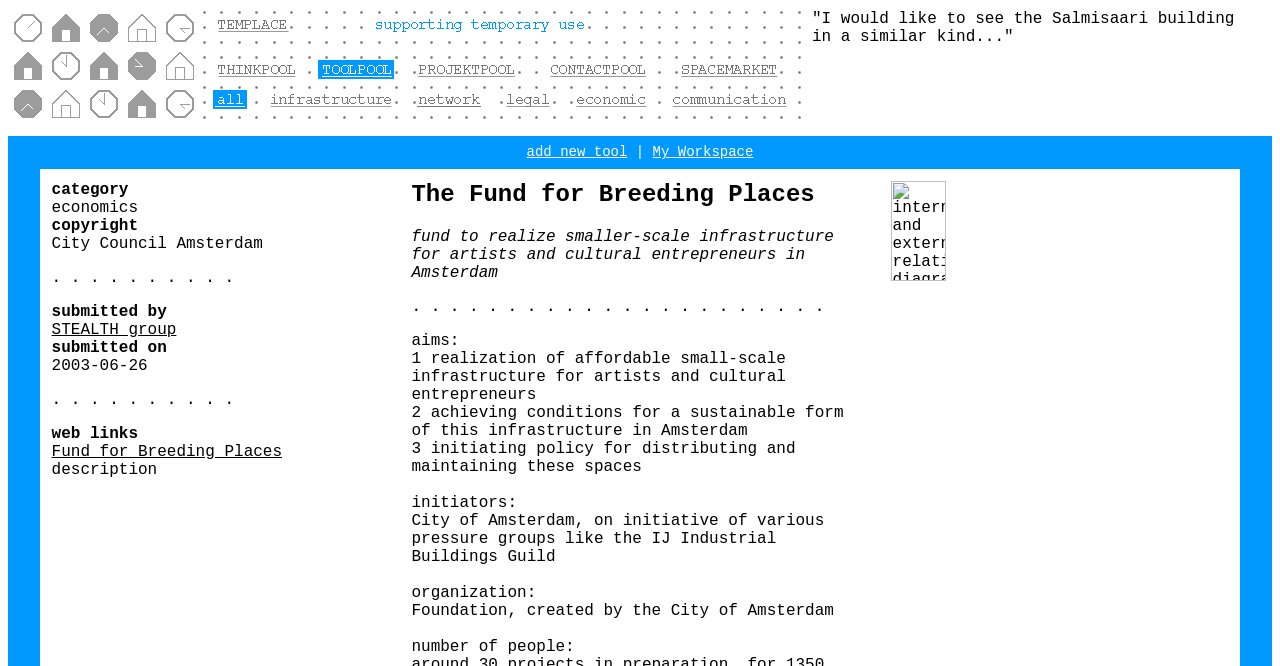What is the date when the project was submitted?
Using the image as a reference, answer with just one word or a short phrase.

2003-06-26